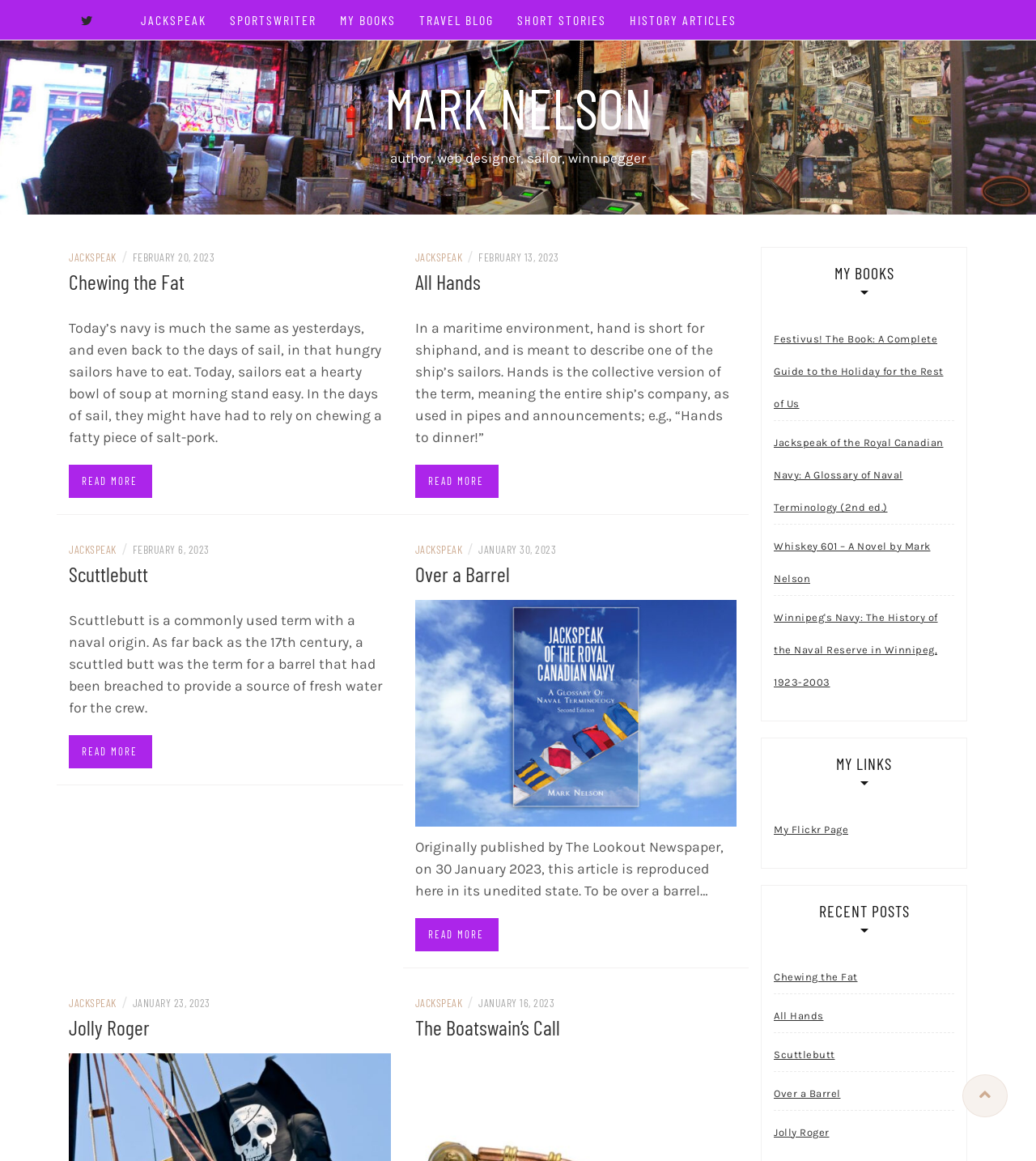Describe all the significant parts and information present on the webpage.

The webpage is about Mark Nelson, an author, web designer, sailor, and Winnipegger. At the top, there is a navigation menu with links to "JACKSPEAK", "SPORTSWRITER", "MY BOOKS", "TRAVEL BLOG", "SHORT STORIES", and "HISTORY ARTICLES". Below the navigation menu, there is a heading "MARK NELSON" with a link to the same title. 

On the left side of the page, there are four articles with headings "Chewing the Fat", "All Hands", "Scuttlebutt", and "Over a Barrel". Each article has a link to "JACKSPEAK", a date, and a brief description. The articles are followed by a "READ MORE" link. 

On the right side of the page, there are four sections. The first section is "MY BOOKS" with links to four book titles. The second section is "MY LINKS" with a link to "My Flickr Page". The third section is "RECENT POSTS" with links to the four article headings mentioned earlier. The last section is a link to an unknown page with a symbol.

At the very bottom of the page, there is a link with a symbol.